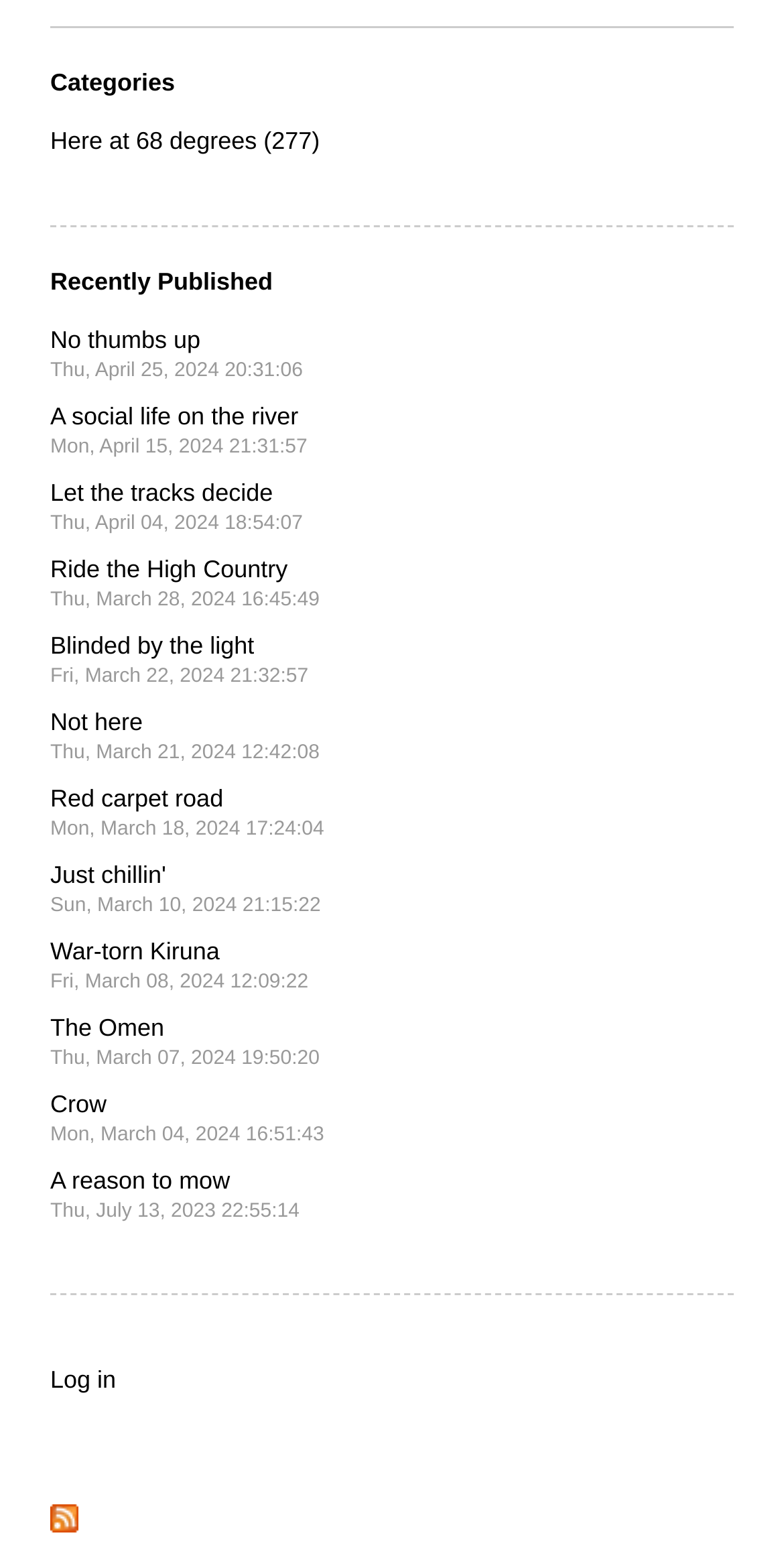Identify the coordinates of the bounding box for the element that must be clicked to accomplish the instruction: "Subscribe to RSS Feed".

[0.064, 0.965, 0.1, 0.983]